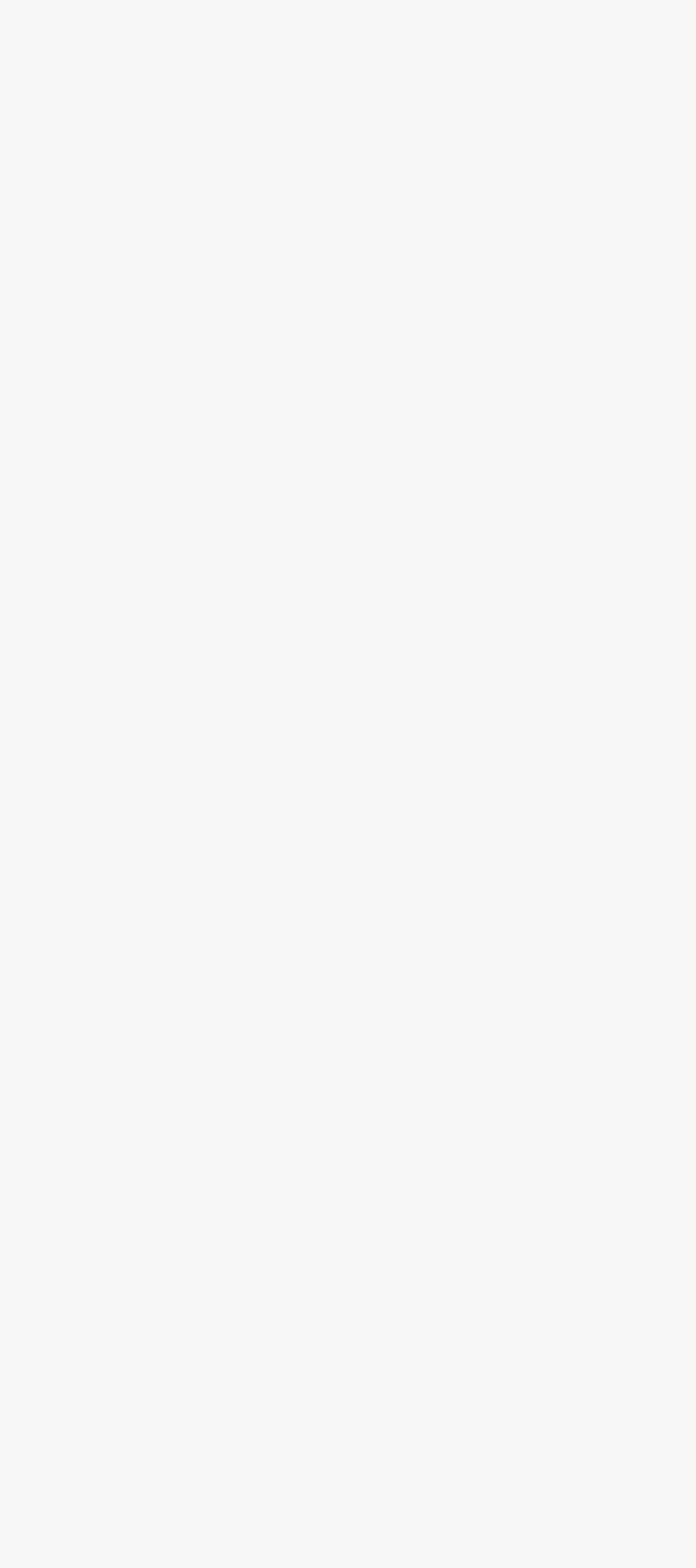Determine the bounding box coordinates of the clickable element to achieve the following action: 'View the location on the map'. Provide the coordinates as four float values between 0 and 1, formatted as [left, top, right, bottom].

[0.362, 0.252, 0.638, 0.277]